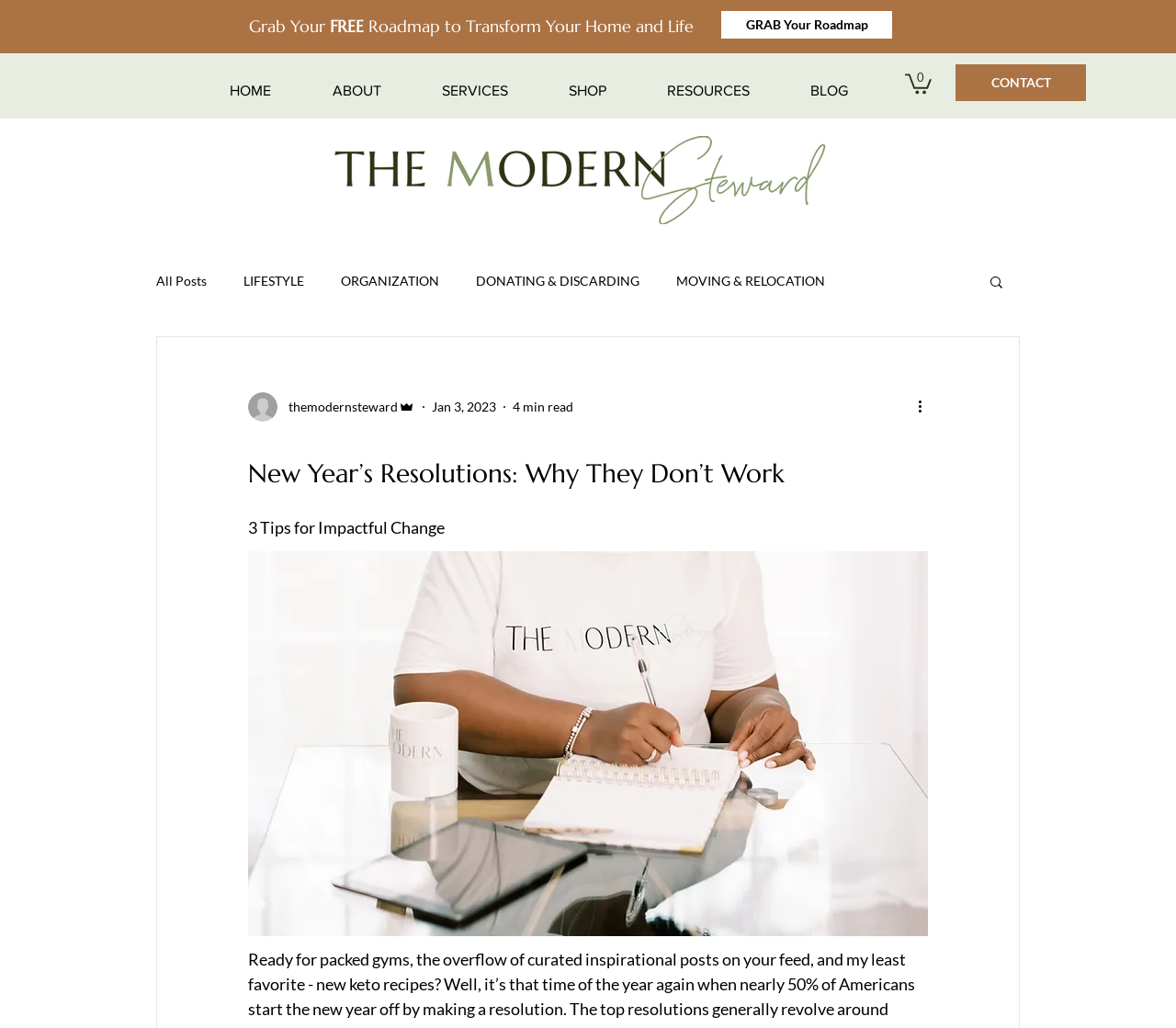Please provide a brief answer to the question using only one word or phrase: 
What is the name of the website?

The Modern Steward